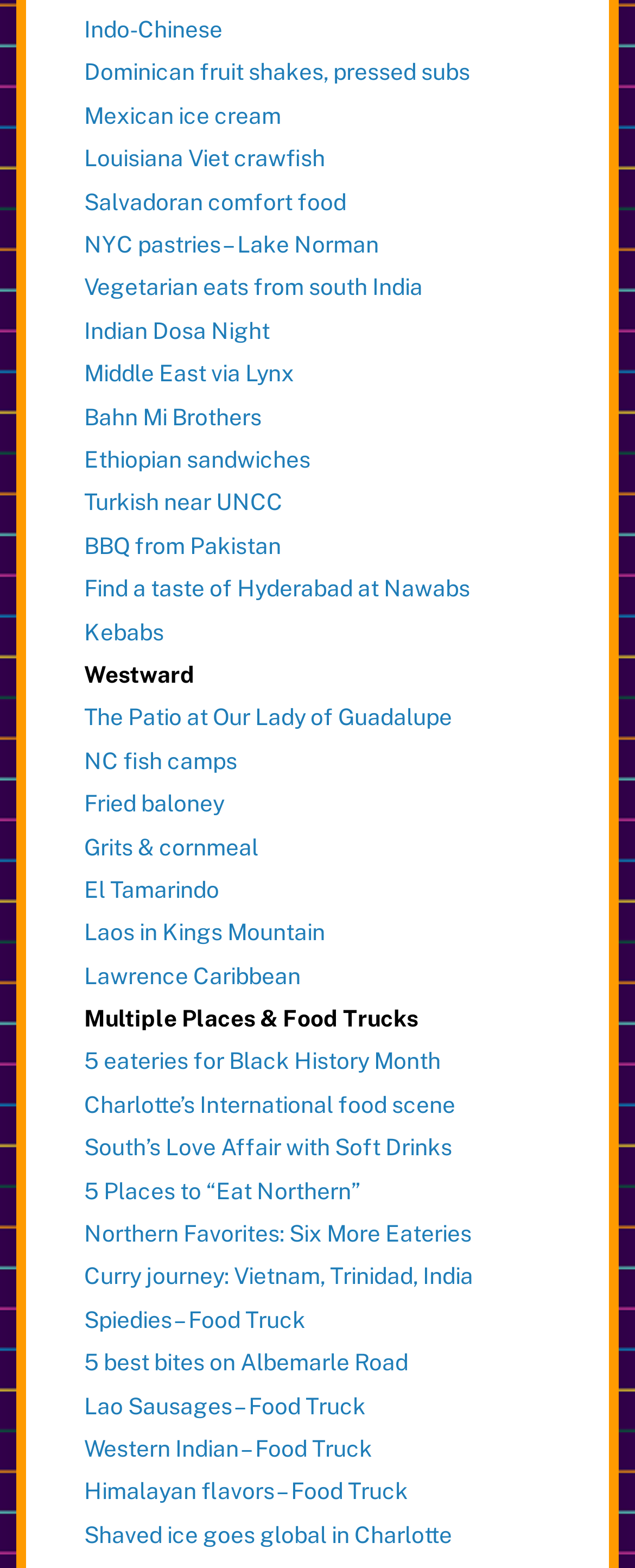Please find the bounding box coordinates of the element that you should click to achieve the following instruction: "Explore NYC pastries – Lake Norman". The coordinates should be presented as four float numbers between 0 and 1: [left, top, right, bottom].

[0.132, 0.148, 0.597, 0.164]